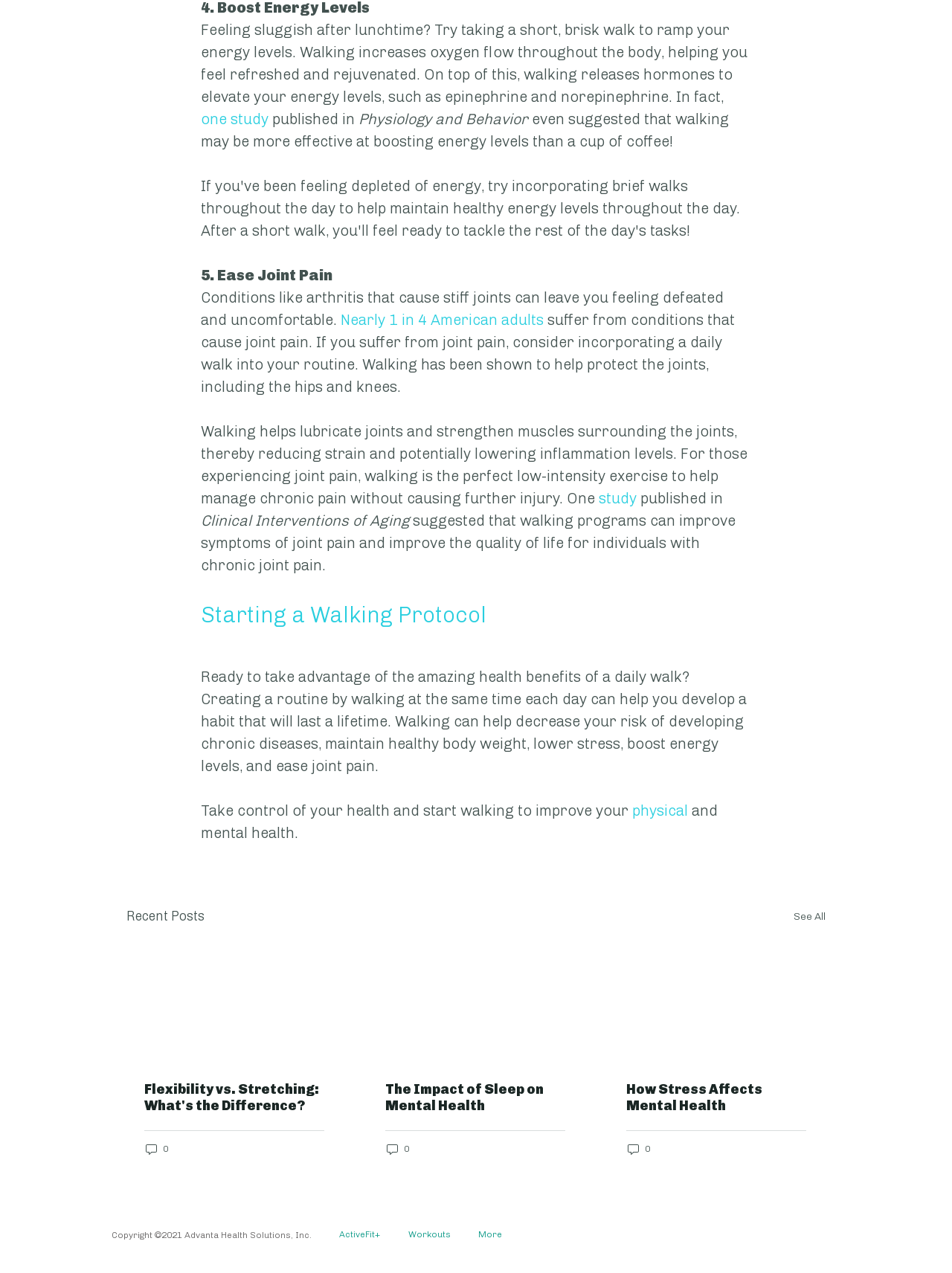What is the benefit of taking a short walk after lunch?
Analyze the screenshot and provide a detailed answer to the question.

According to the webpage, taking a short walk after lunch can help increase oxygen flow throughout the body, releasing hormones to elevate energy levels, making one feel refreshed and rejuvenated.